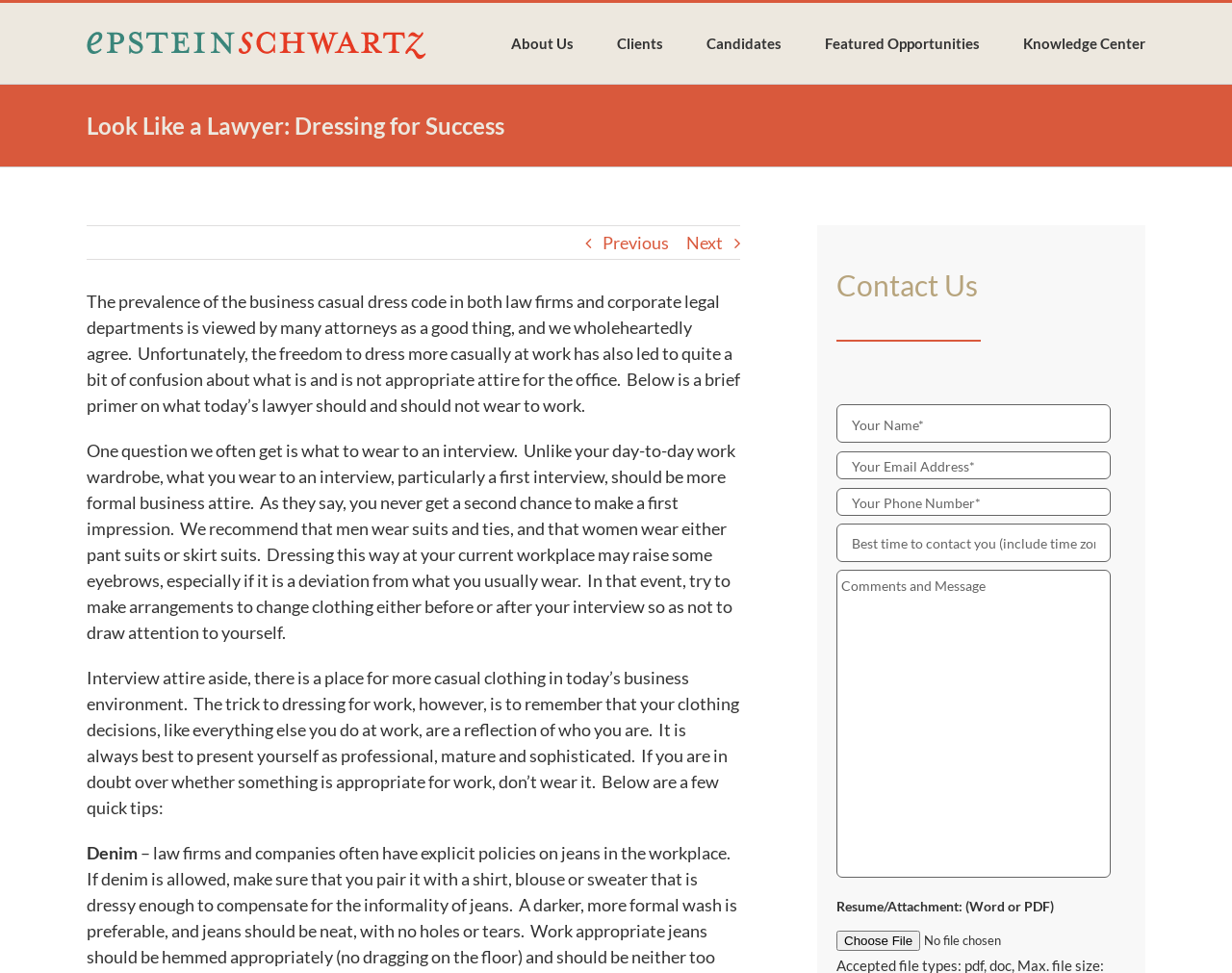Identify the bounding box coordinates of the area you need to click to perform the following instruction: "Click the E-Concept logo".

None